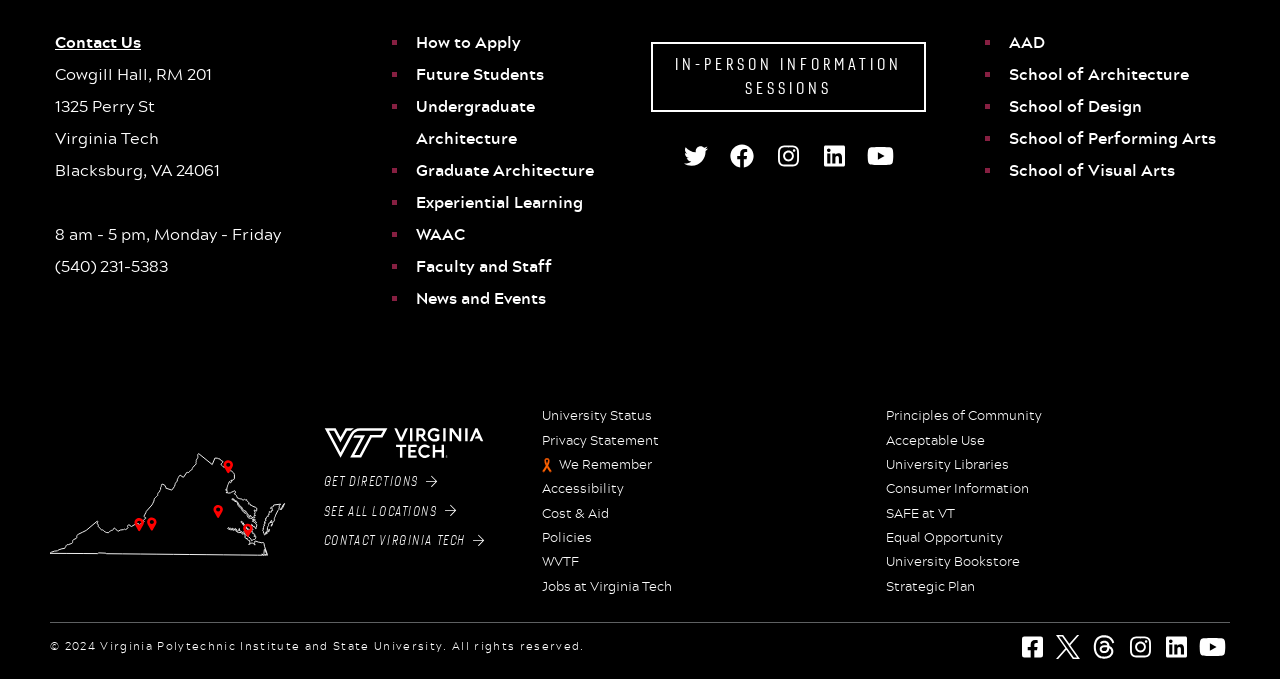Please identify the bounding box coordinates of the area I need to click to accomplish the following instruction: "Click Contact Us".

[0.043, 0.043, 0.11, 0.08]